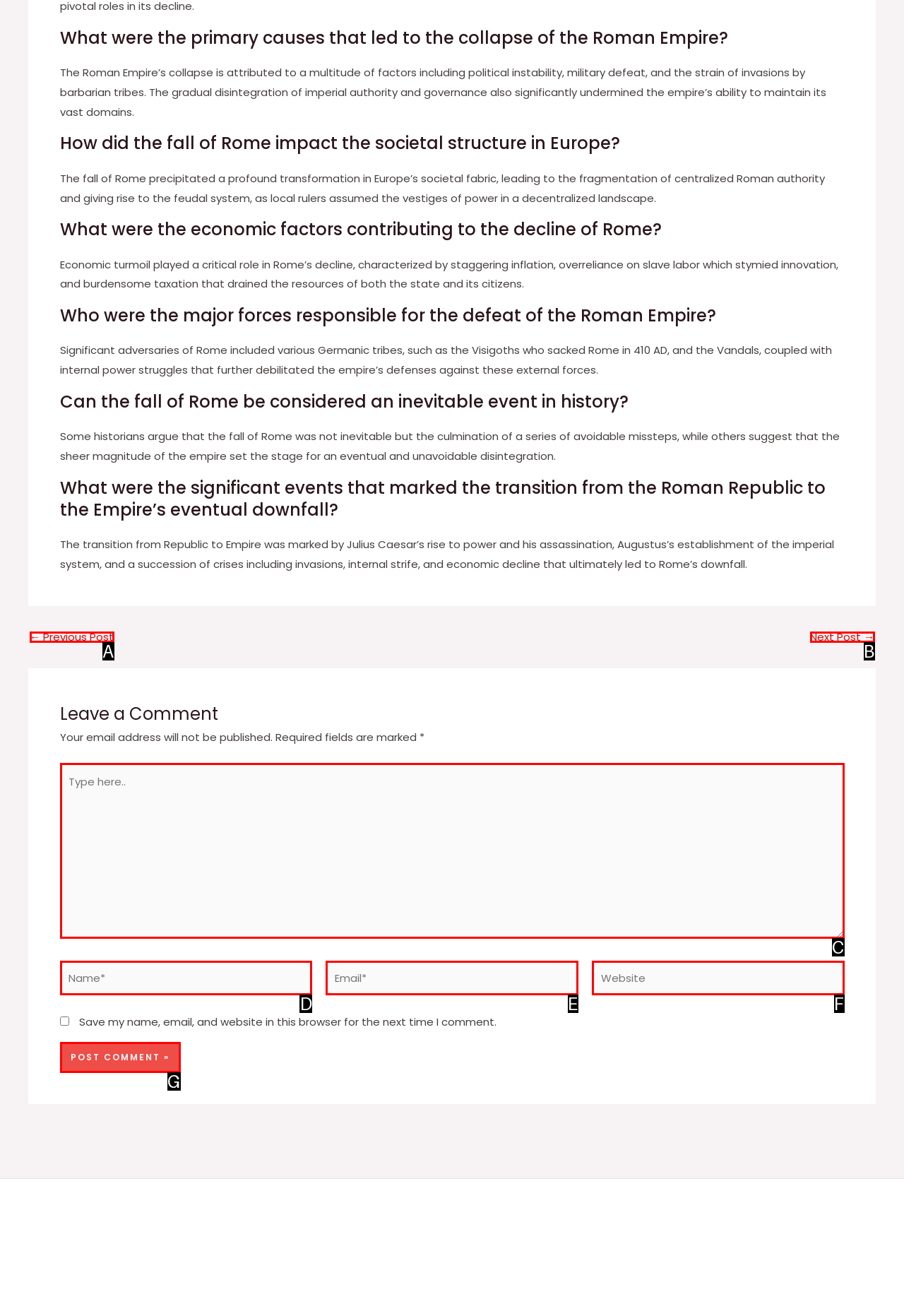Based on the description: Next Post →, identify the matching lettered UI element.
Answer by indicating the letter from the choices.

B